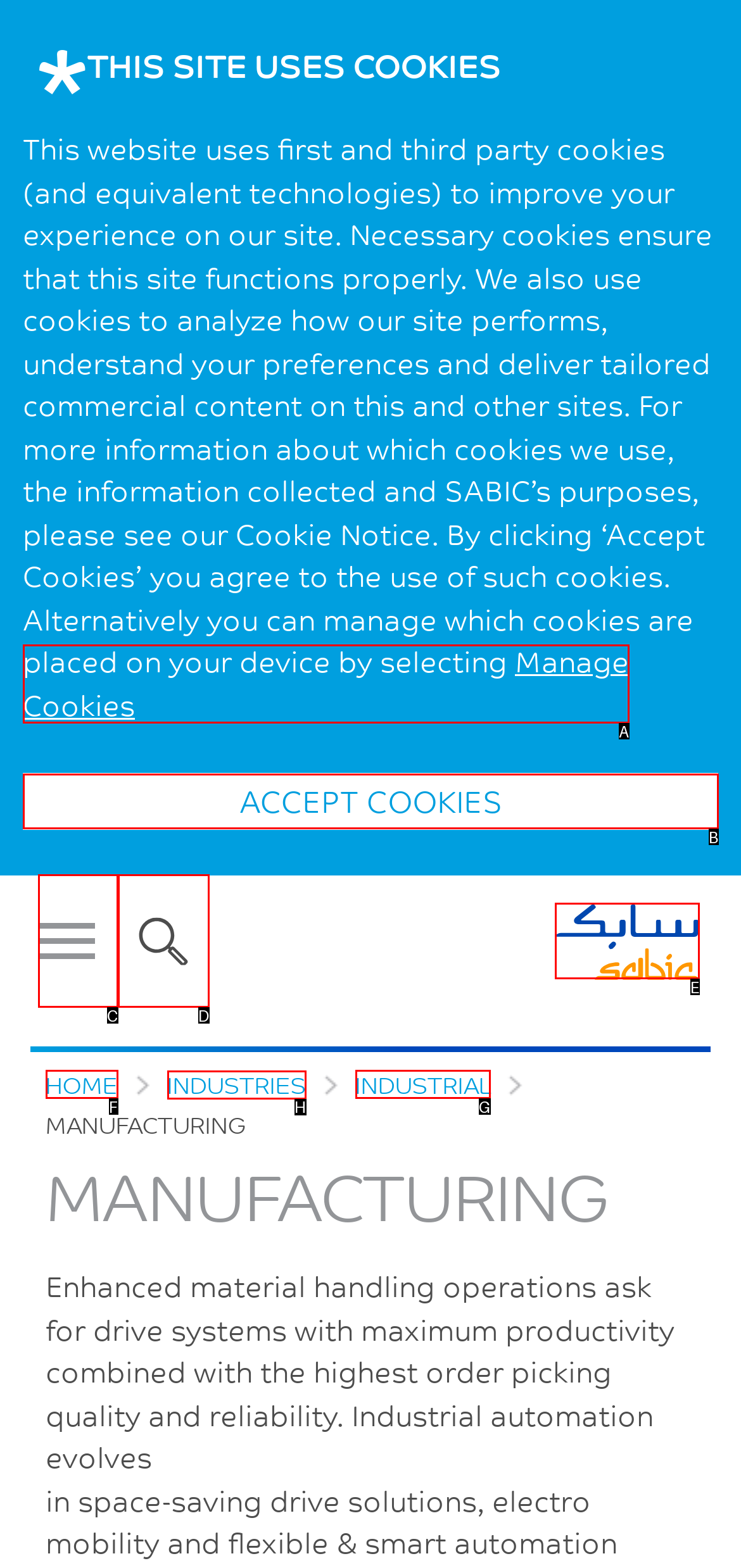Tell me which one HTML element I should click to complete the following instruction: Explore the INDUSTRIES section
Answer with the option's letter from the given choices directly.

H